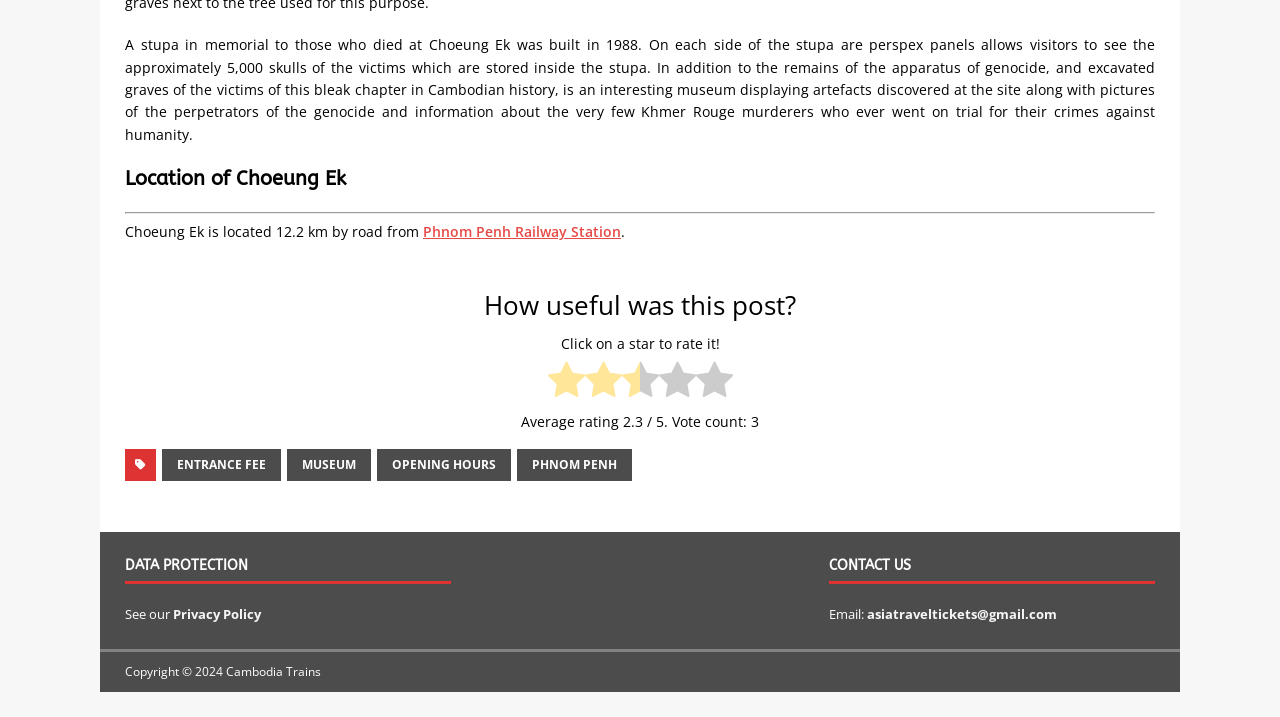Determine the bounding box of the UI element mentioned here: "Phnom Penh Railway Station". The coordinates must be in the format [left, top, right, bottom] with values ranging from 0 to 1.

[0.33, 0.31, 0.485, 0.336]